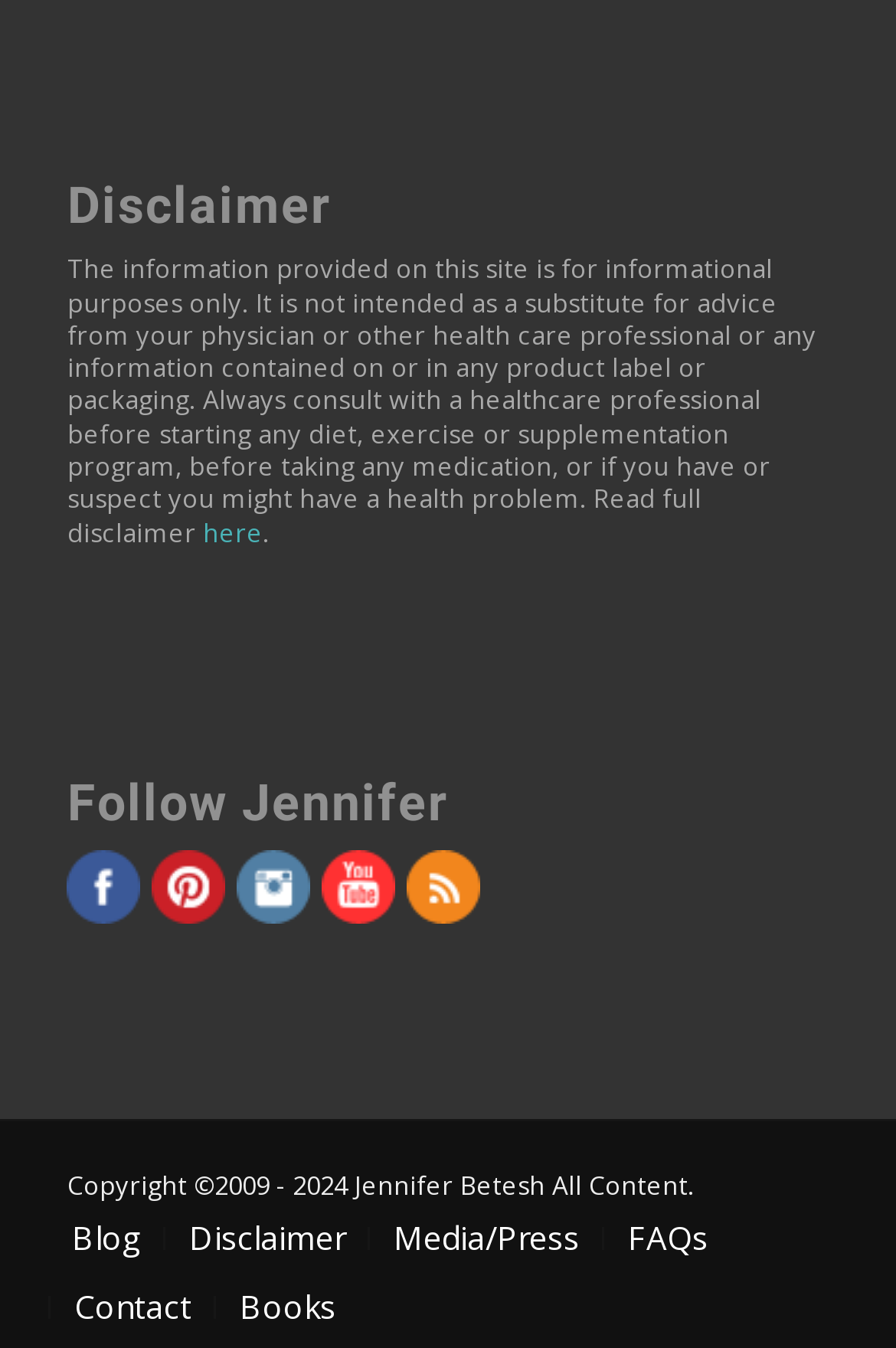Please specify the bounding box coordinates of the region to click in order to perform the following instruction: "Read disclaimer".

[0.075, 0.186, 0.911, 0.407]